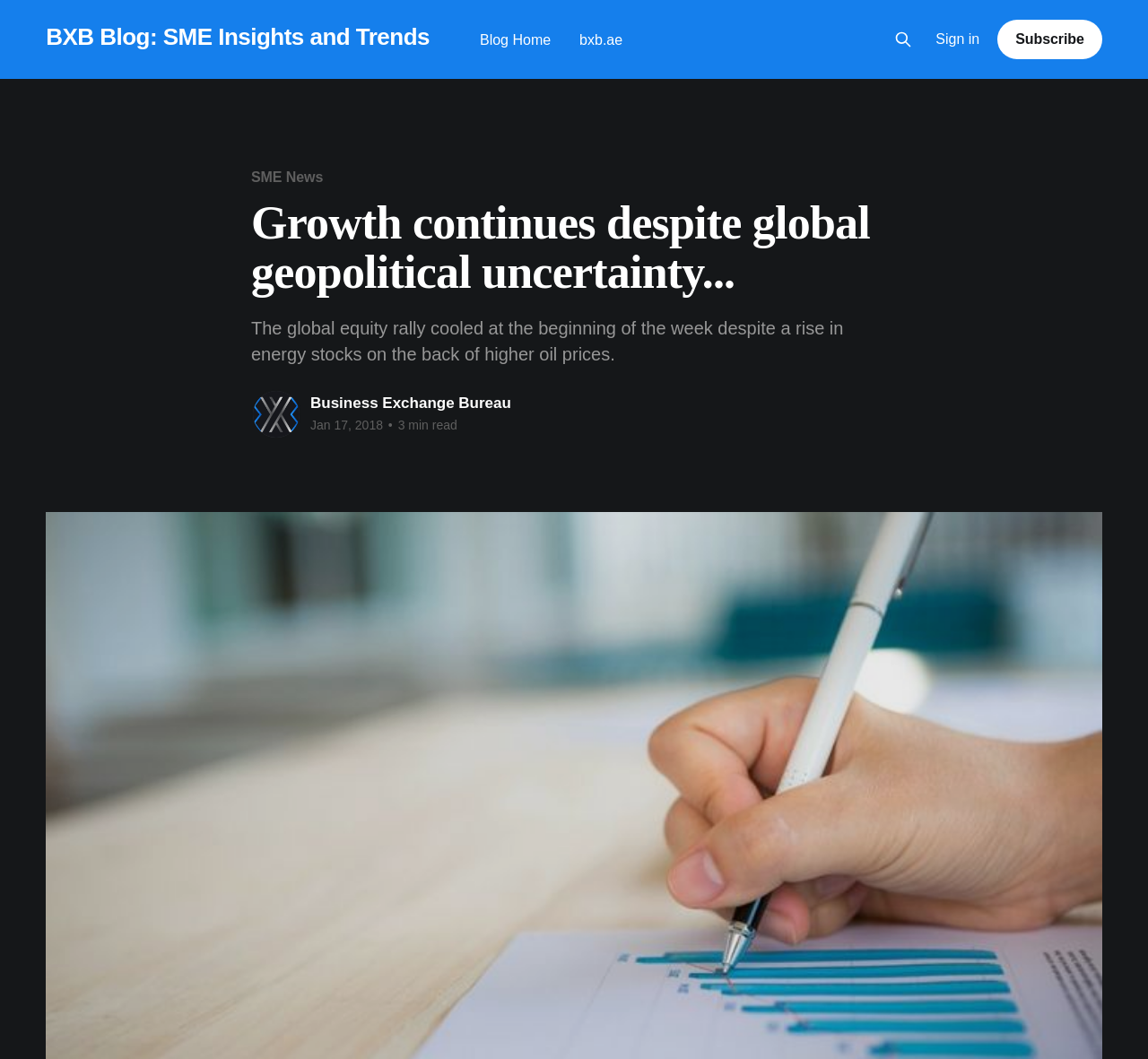Provide a single word or phrase answer to the question: 
Is there a search function on the page?

Yes